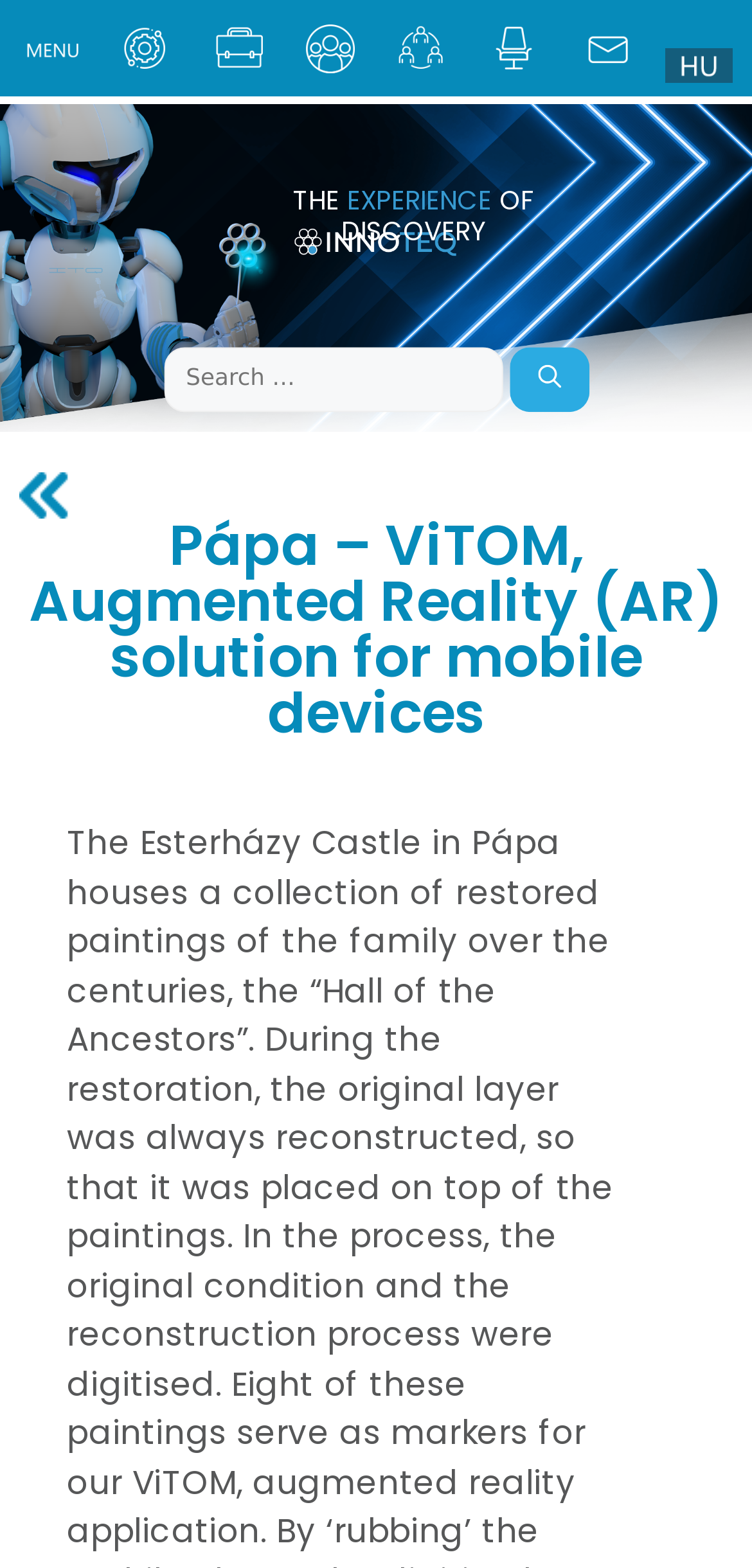What is the purpose of the search box?
Please provide a comprehensive answer to the question based on the webpage screenshot.

The search box with the label 'Search for:' and a 'Search' button suggests that it is used to search for content on the webpage.